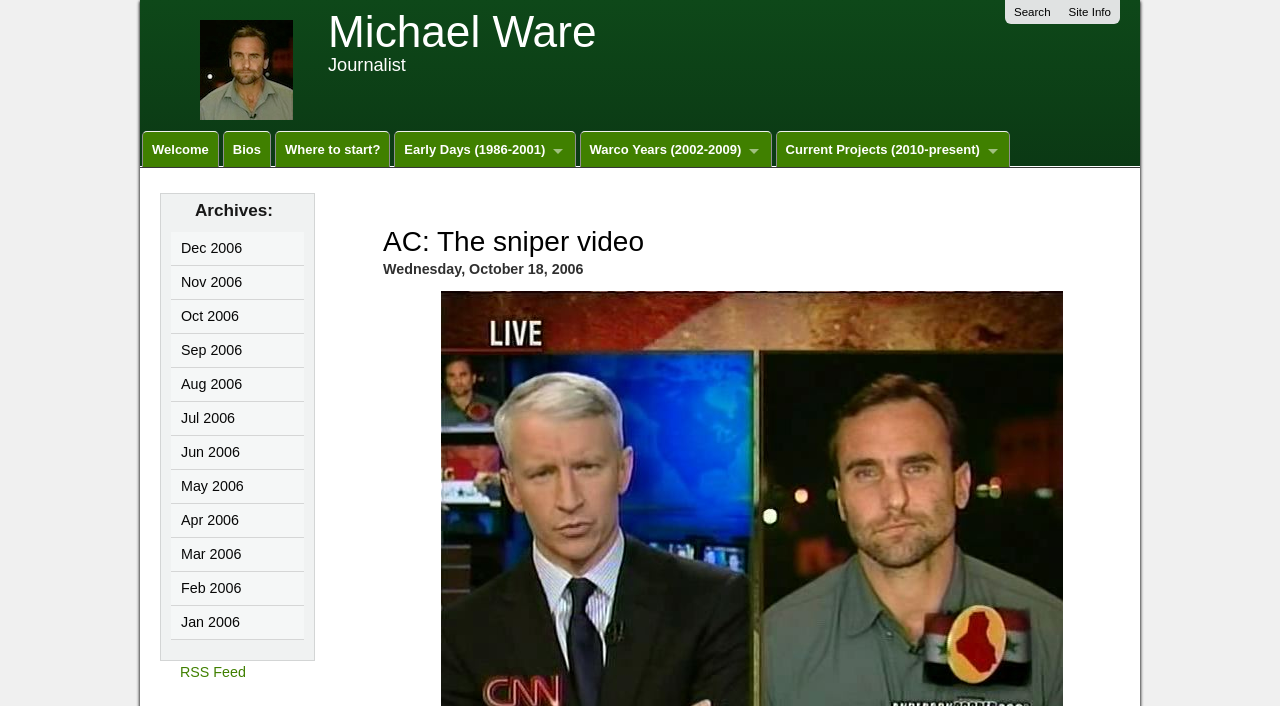Answer the question using only a single word or phrase: 
How many months are listed in the sidebar?

12